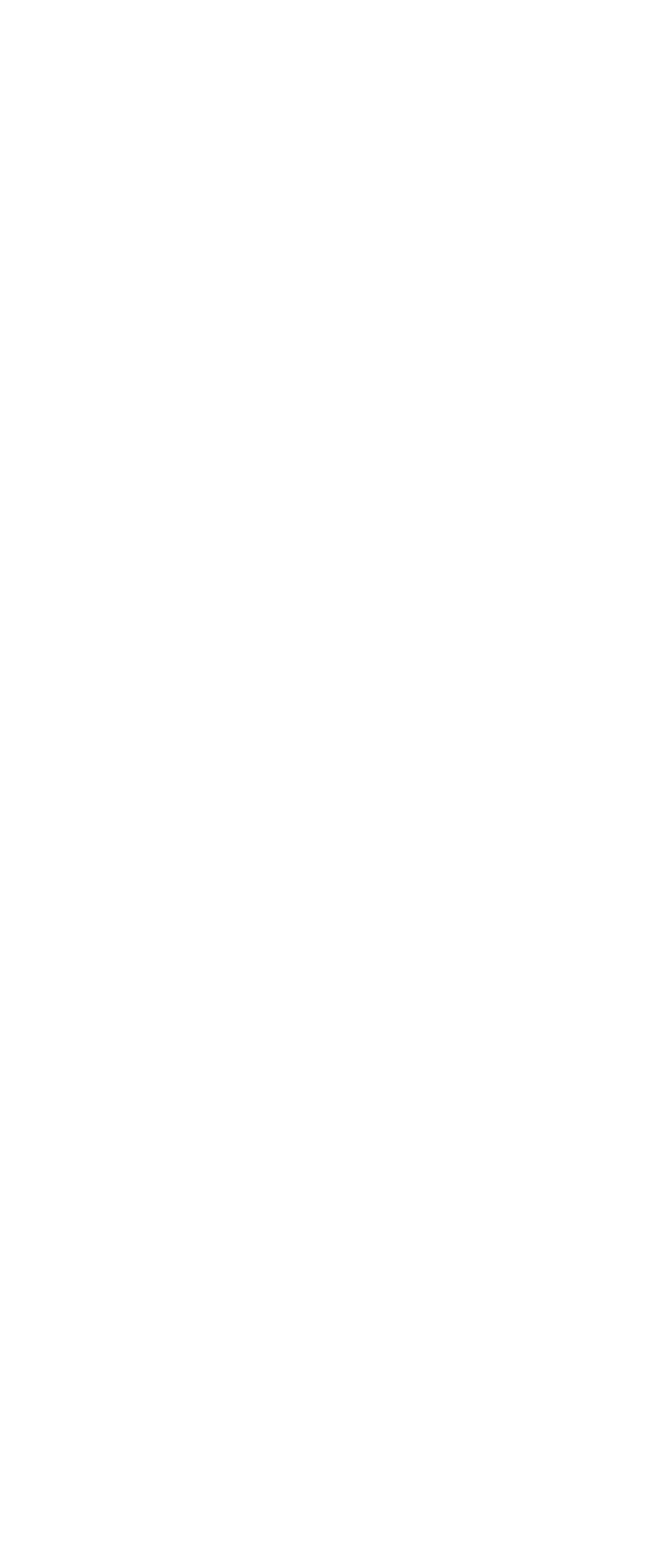Use a single word or phrase to answer the following:
What is the address of the organization?

1 Goldhill Plaza #01-11 Singapore